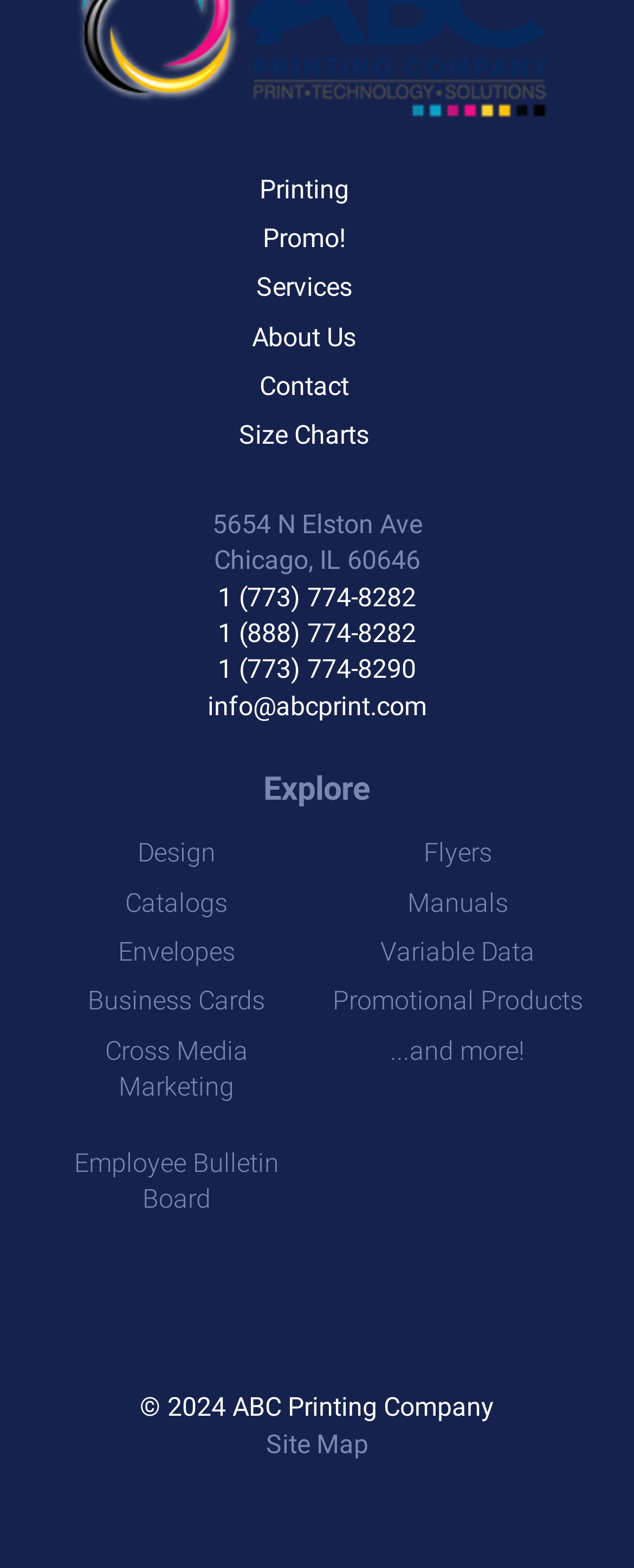What is the company's address?
Using the screenshot, give a one-word or short phrase answer.

5654 N Elston Ave, Chicago, IL 60646